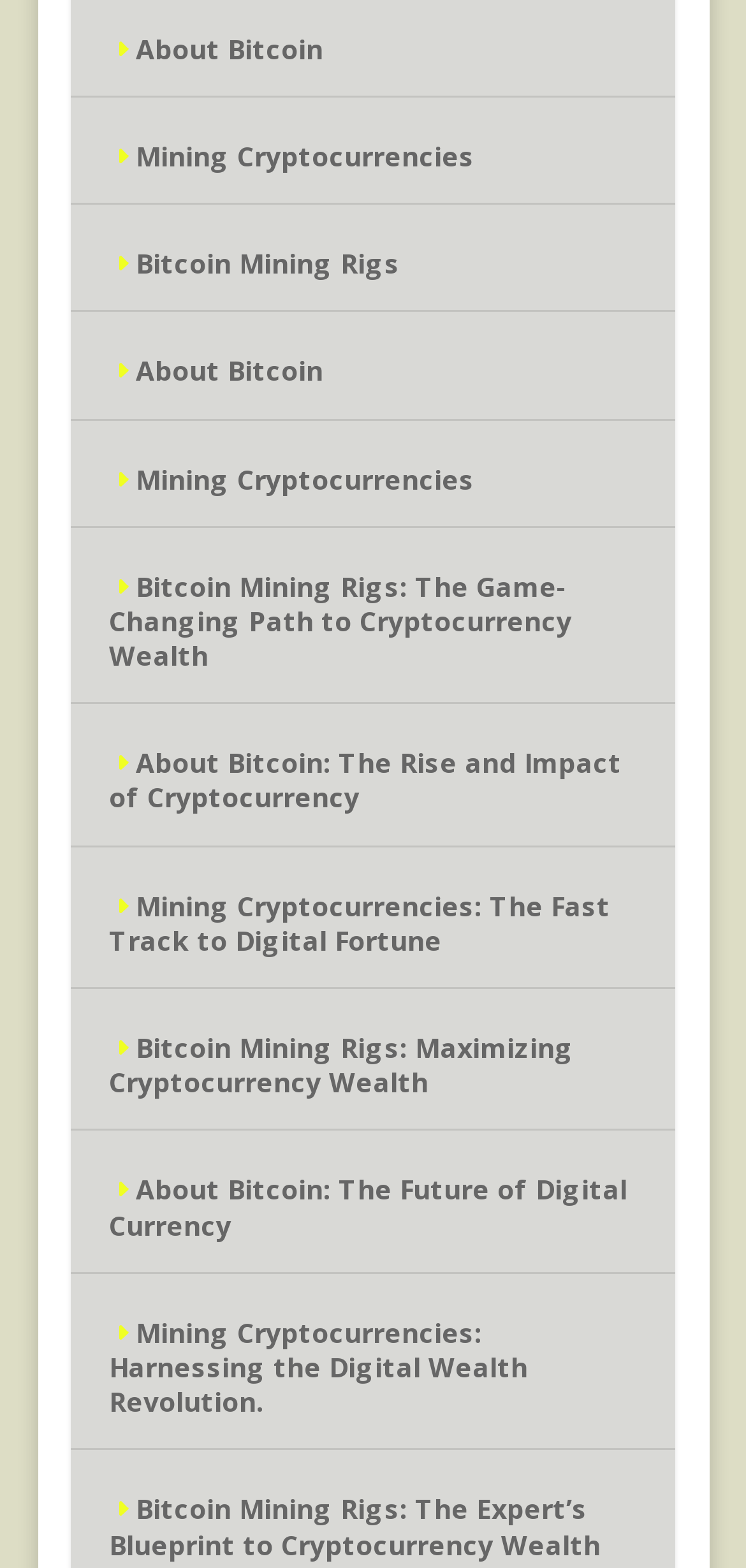Specify the bounding box coordinates of the element's region that should be clicked to achieve the following instruction: "Learn about Bitcoin". The bounding box coordinates consist of four float numbers between 0 and 1, in the format [left, top, right, bottom].

[0.182, 0.019, 0.433, 0.042]